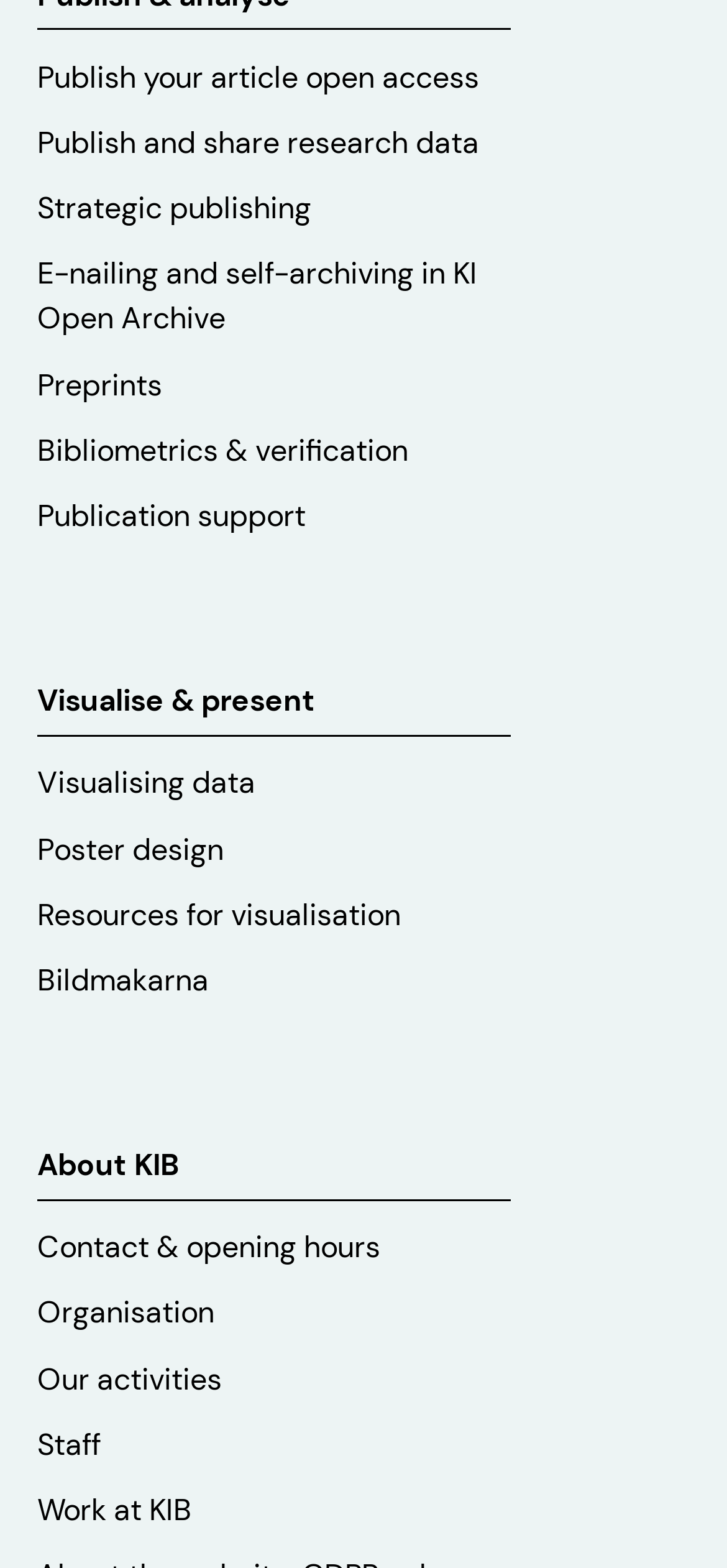Please provide a comprehensive answer to the question based on the screenshot: What is the purpose of the 'Bildmakarna' link?

The purpose of the 'Bildmakarna' link is unknown, as there is no clear indication of its function or relevance to the rest of the webpage. It may be related to visualization or design, but its specific purpose is unclear.